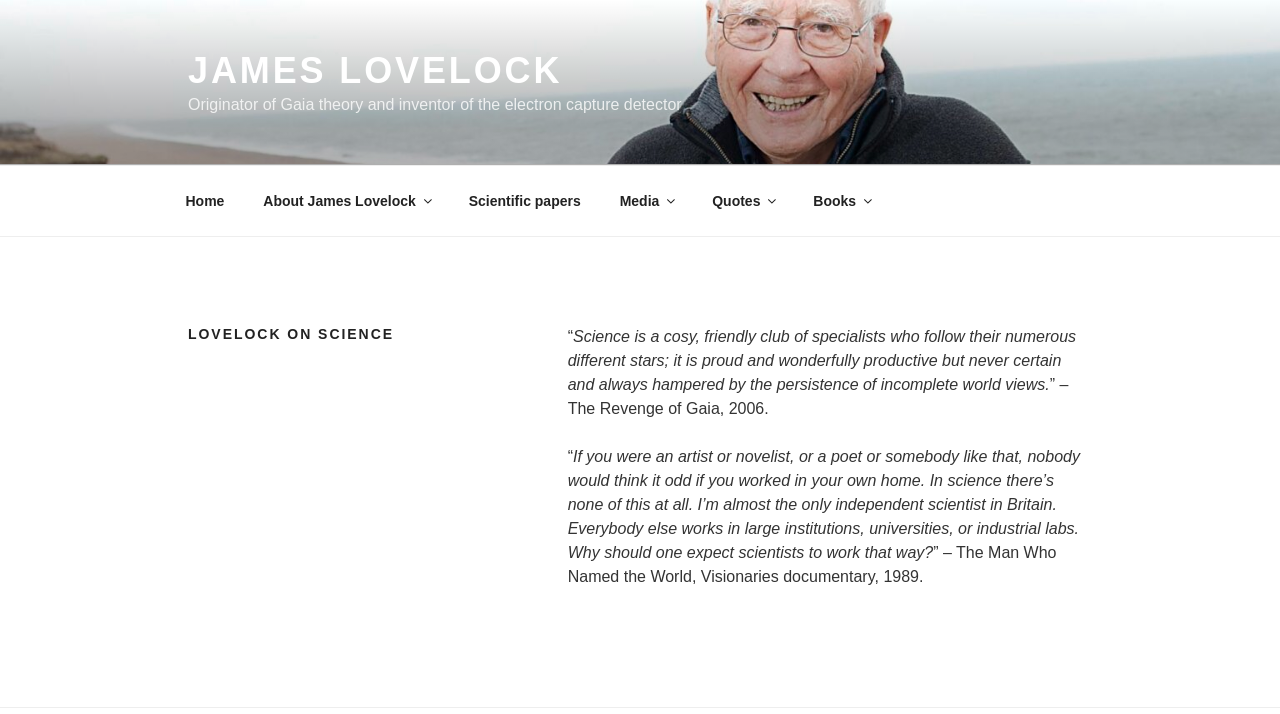Refer to the image and offer a detailed explanation in response to the question: What is the name of the book mentioned on the webpage?

The static text element '” – The Revenge of Gaia, 2006.' on the webpage mentions a book titled 'The Revenge of Gaia', which was published in 2006.